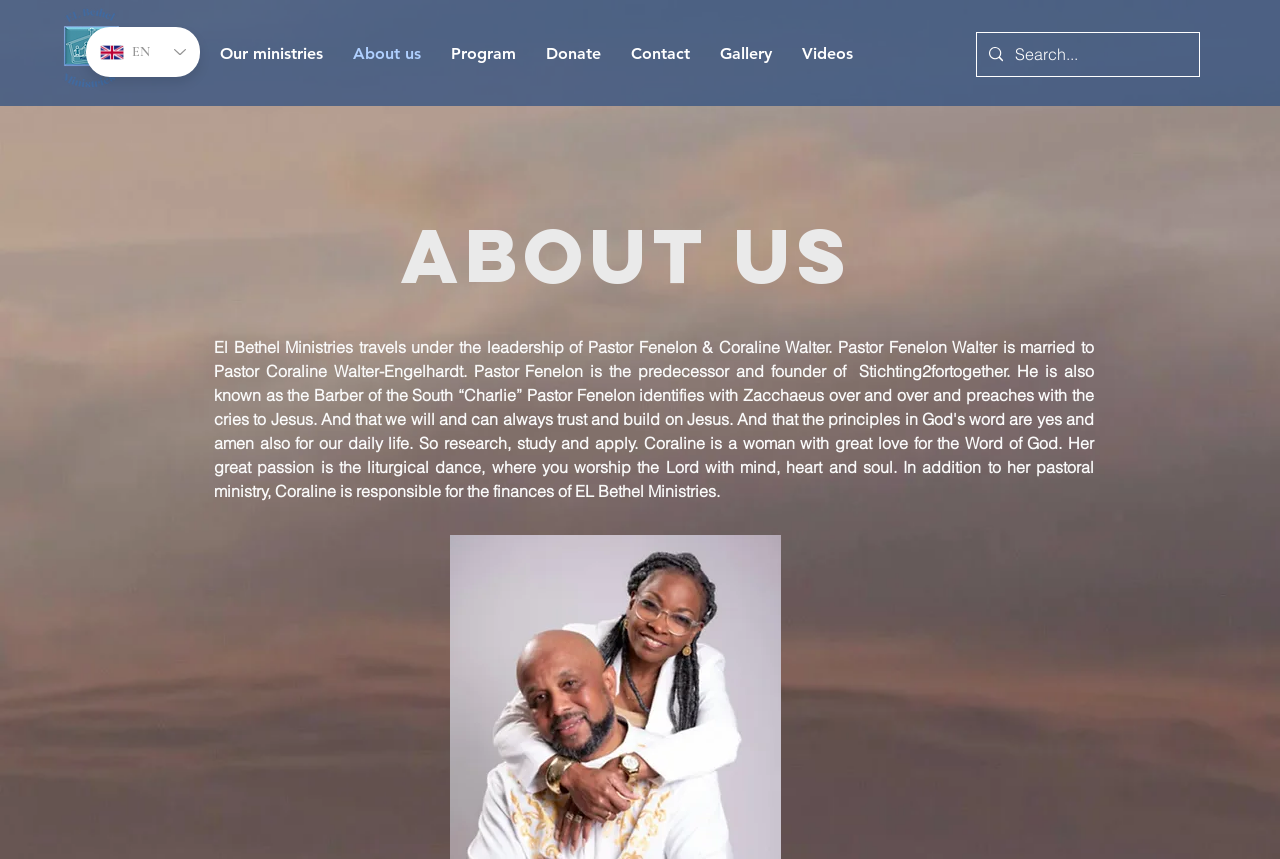Locate the bounding box coordinates of the area you need to click to fulfill this instruction: 'Click the logo'. The coordinates must be in the form of four float numbers ranging from 0 to 1: [left, top, right, bottom].

[0.035, 0.003, 0.105, 0.107]